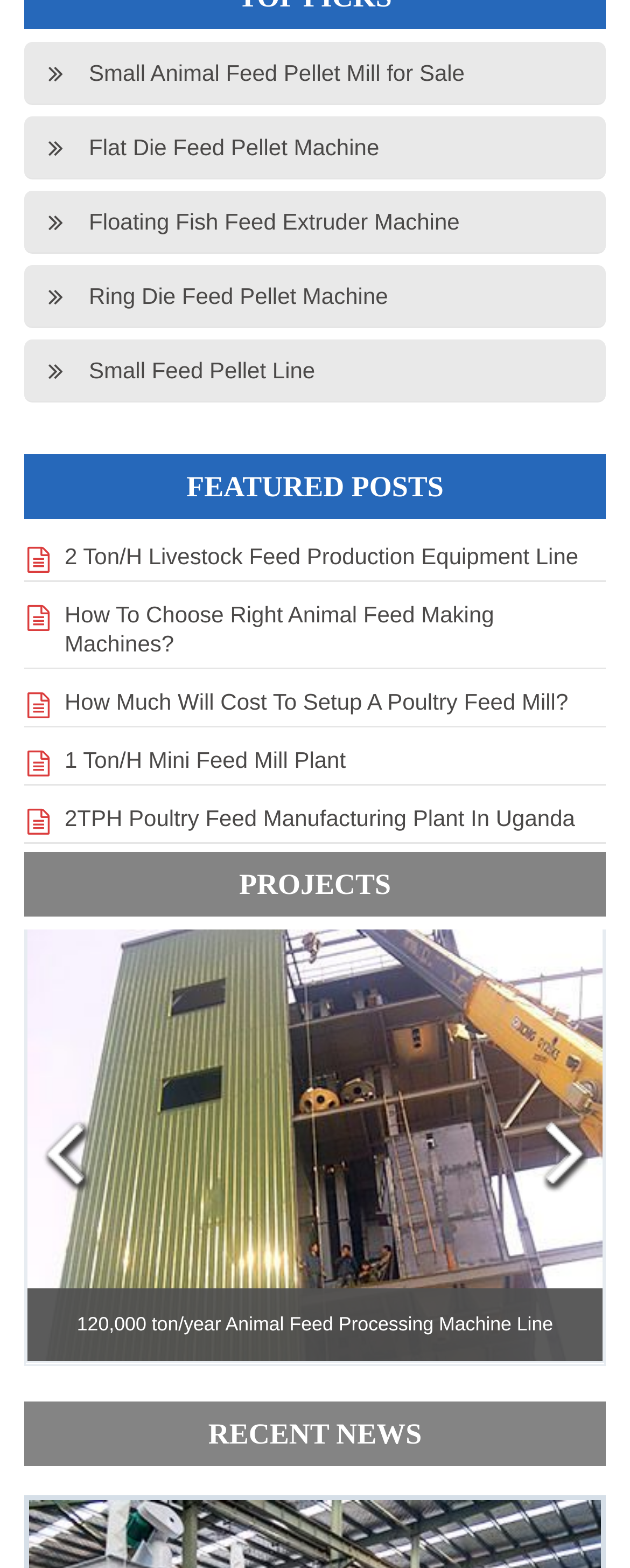Find the bounding box coordinates of the clickable element required to execute the following instruction: "Go to next page". Provide the coordinates as four float numbers between 0 and 1, i.e., [left, top, right, bottom].

[0.854, 0.714, 0.931, 0.76]